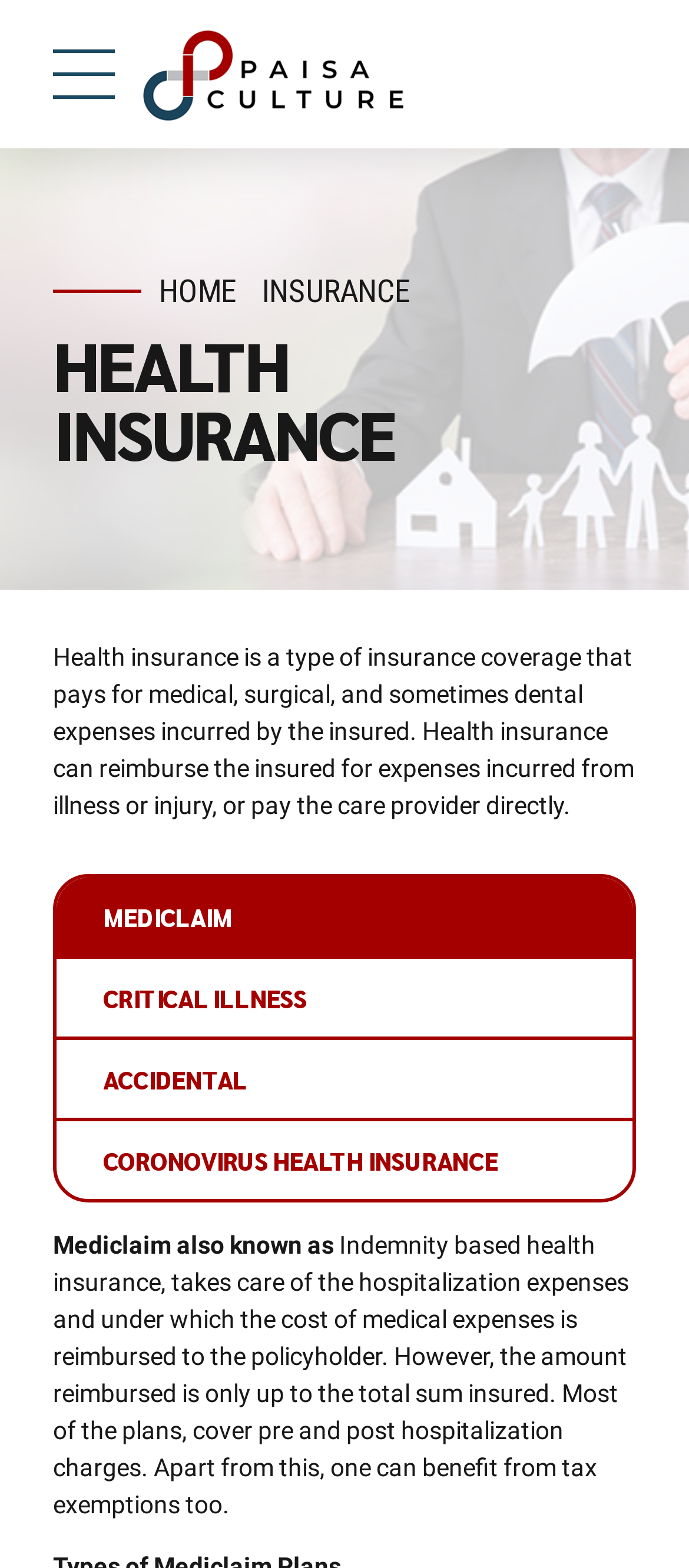Convey a detailed summary of the webpage, mentioning all key elements.

The webpage is about health insurance, with the main title "HEALTH INSURANCE" prominently displayed at the top. Below the title, there is a header section with links to "HOME" and "INSURANCE" on the left and right sides, respectively. 

At the top-left corner, there is a logo image with the text "Paisaculture | Advisory, Investment, Insurance, Loans" which is also a clickable link. 

The main content of the webpage is a paragraph of text that explains what health insurance is, stating that it pays for medical, surgical, and sometimes dental expenses incurred by the insured. 

Below this paragraph, there are four categories of health insurance listed: "MEDICLAIM", "CRITICAL ILLNESS", "ACCIDENTAL", and "CORONOVIRUS HEALTH INSURANCE", arranged vertically in a column. 

Further down, there is another section of text that explains what Mediclaim is, describing it as a type of indemnity-based health insurance that reimburses hospitalization expenses up to the total sum insured, and also covers pre and post hospitalization charges, with the added benefit of tax exemptions.